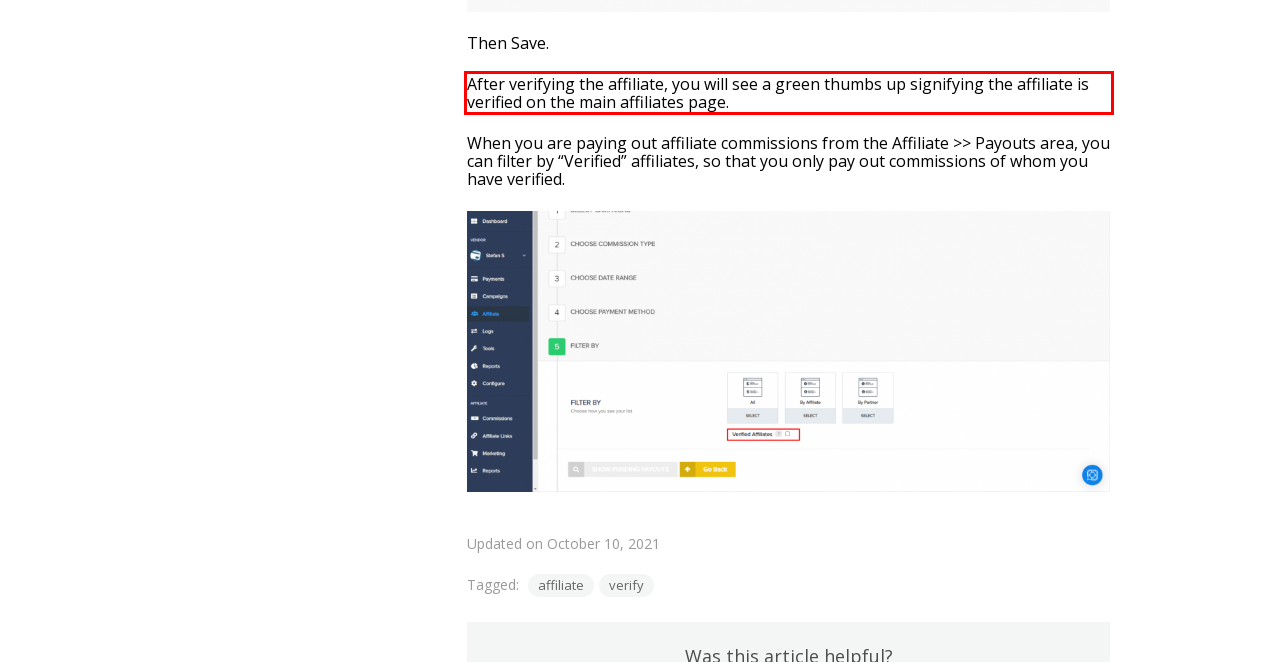You have a screenshot with a red rectangle around a UI element. Recognize and extract the text within this red bounding box using OCR.

After verifying the affiliate, you will see a green thumbs up signifying the affiliate is verified on the main affiliates page.